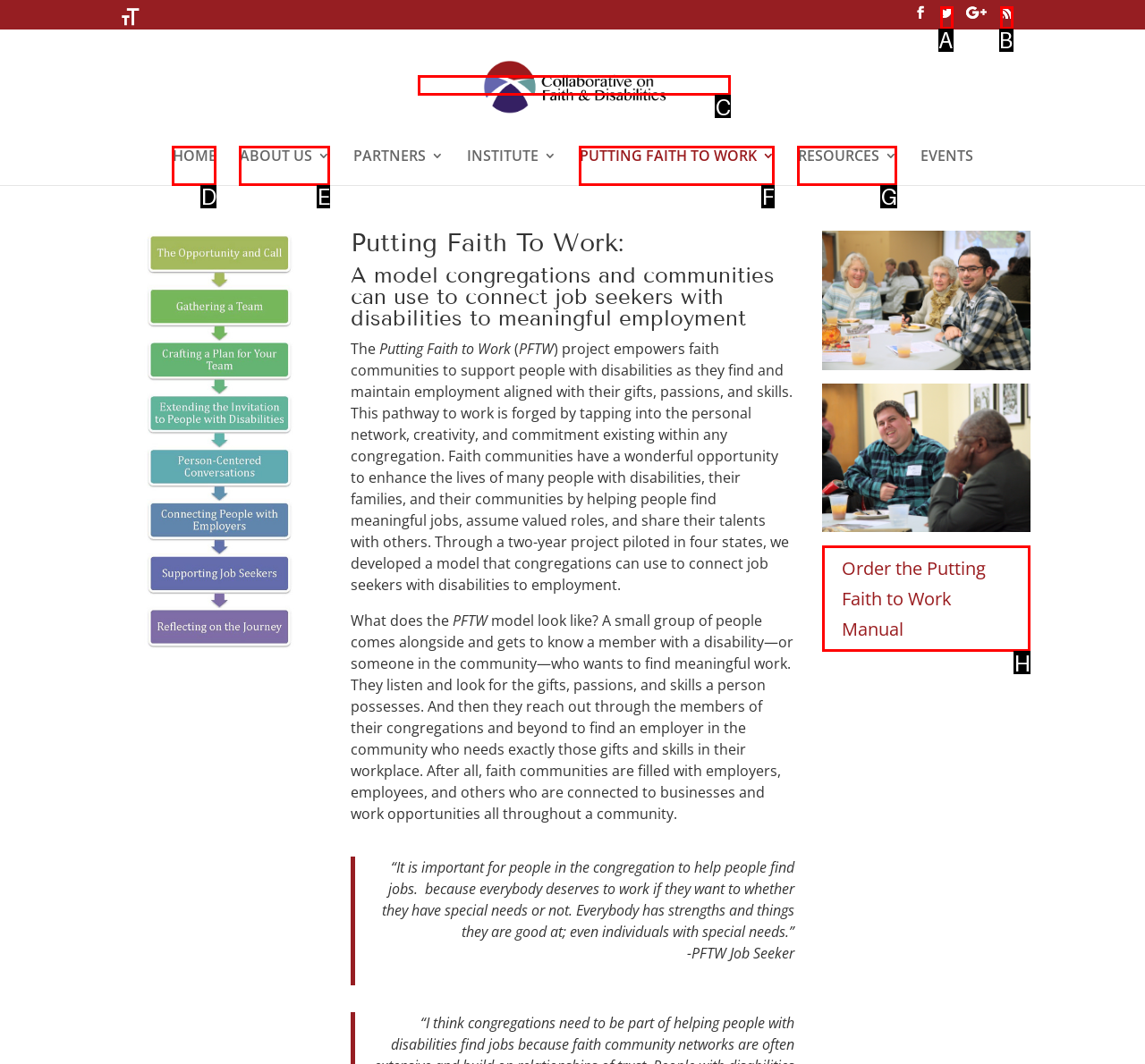Tell me which one HTML element I should click to complete the following task: Go to home page Answer with the option's letter from the given choices directly.

D